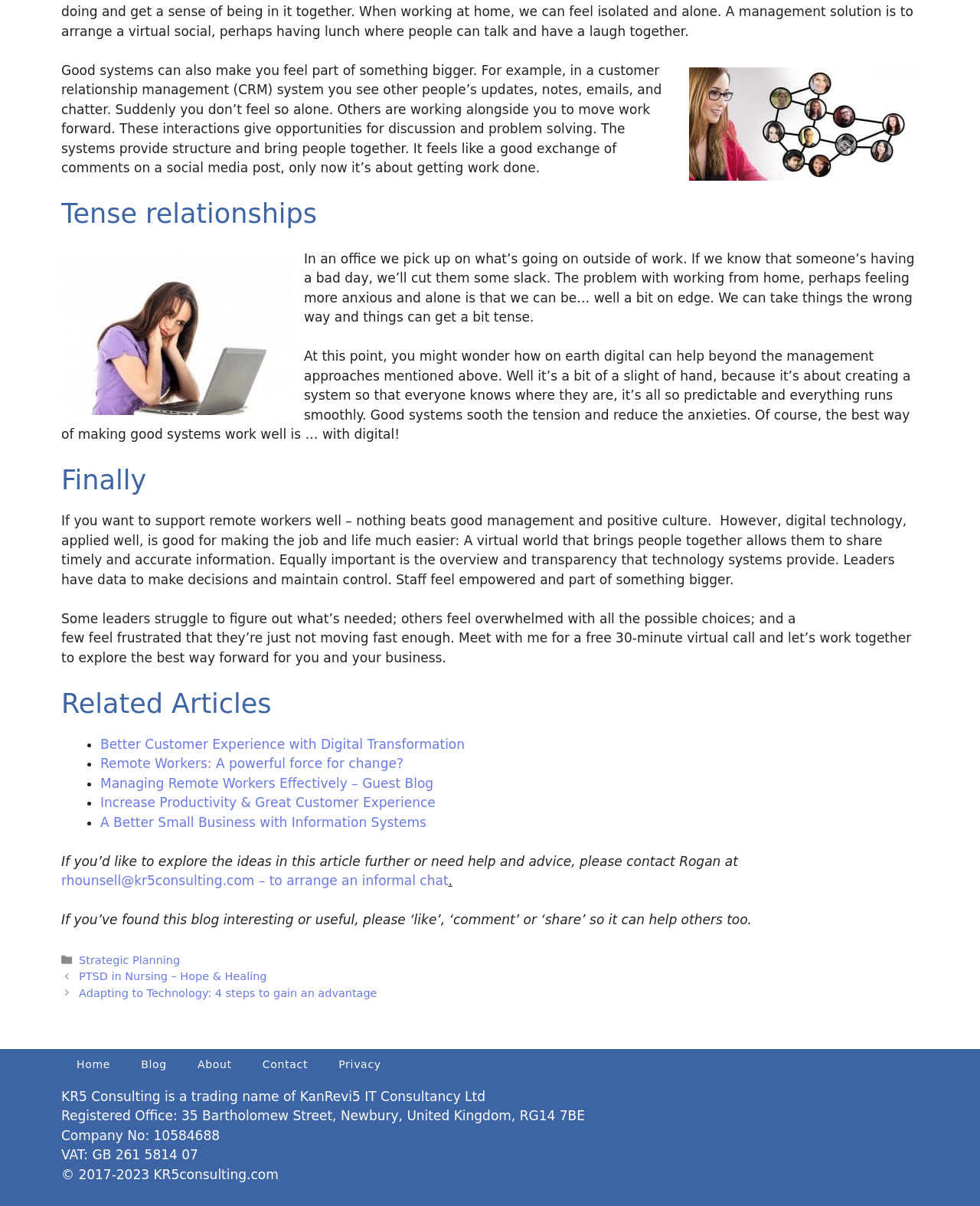Please find and report the bounding box coordinates of the element to click in order to perform the following action: "Click the 'How Do I?' button". The coordinates should be expressed as four float numbers between 0 and 1, in the format [left, top, right, bottom].

None